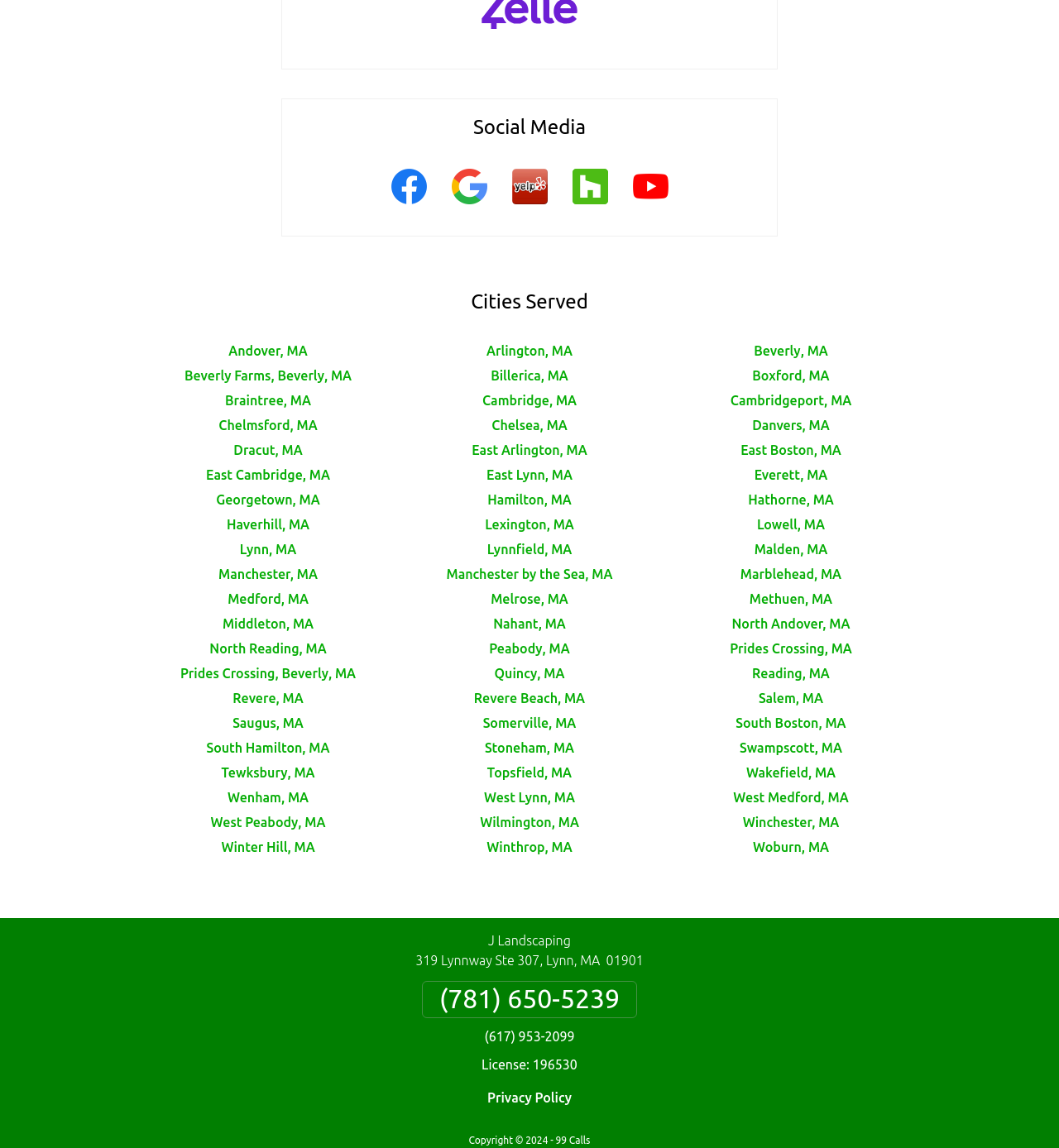Please give a succinct answer using a single word or phrase:
What are the phone numbers listed?

(781) 650-5239, (617) 953-2099